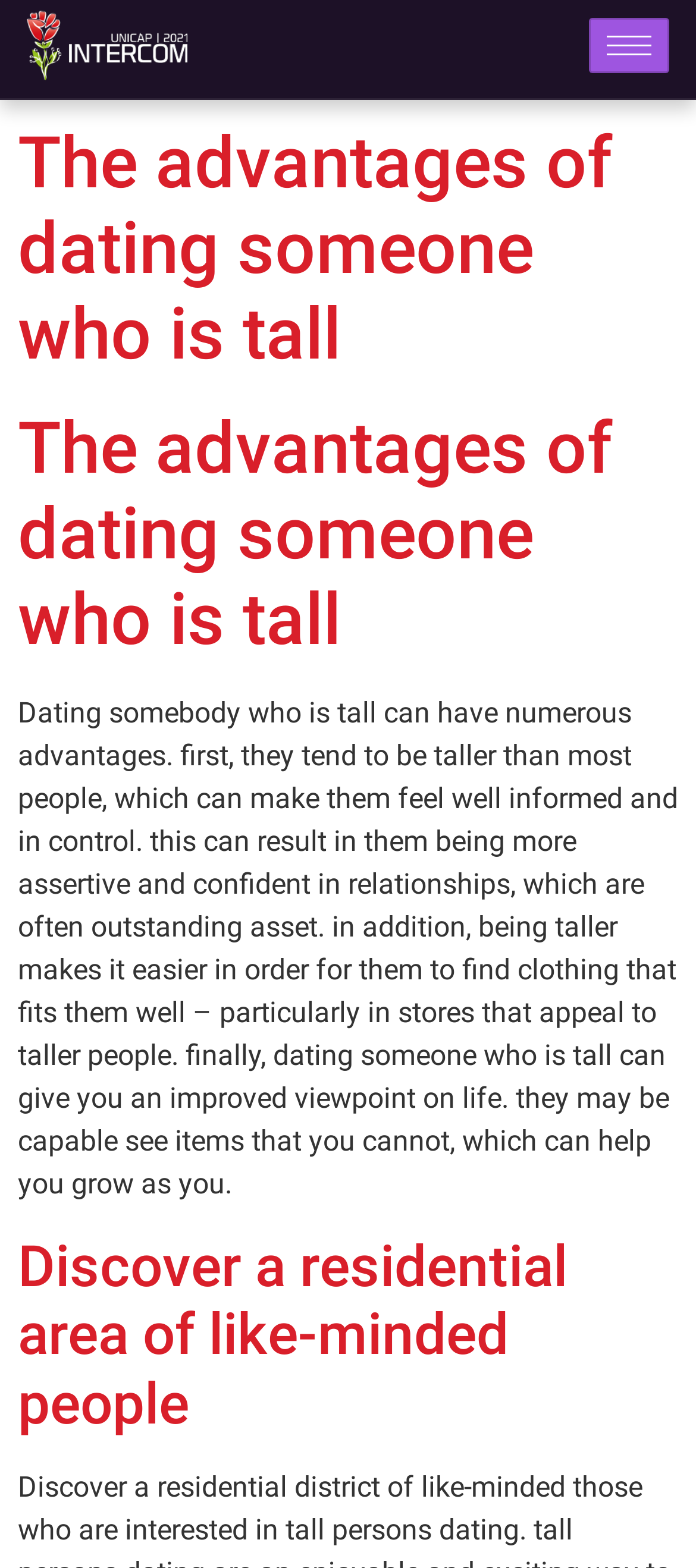Give a concise answer using one word or a phrase to the following question:
What is the topic of the second heading?

Discover a community of like-minded people